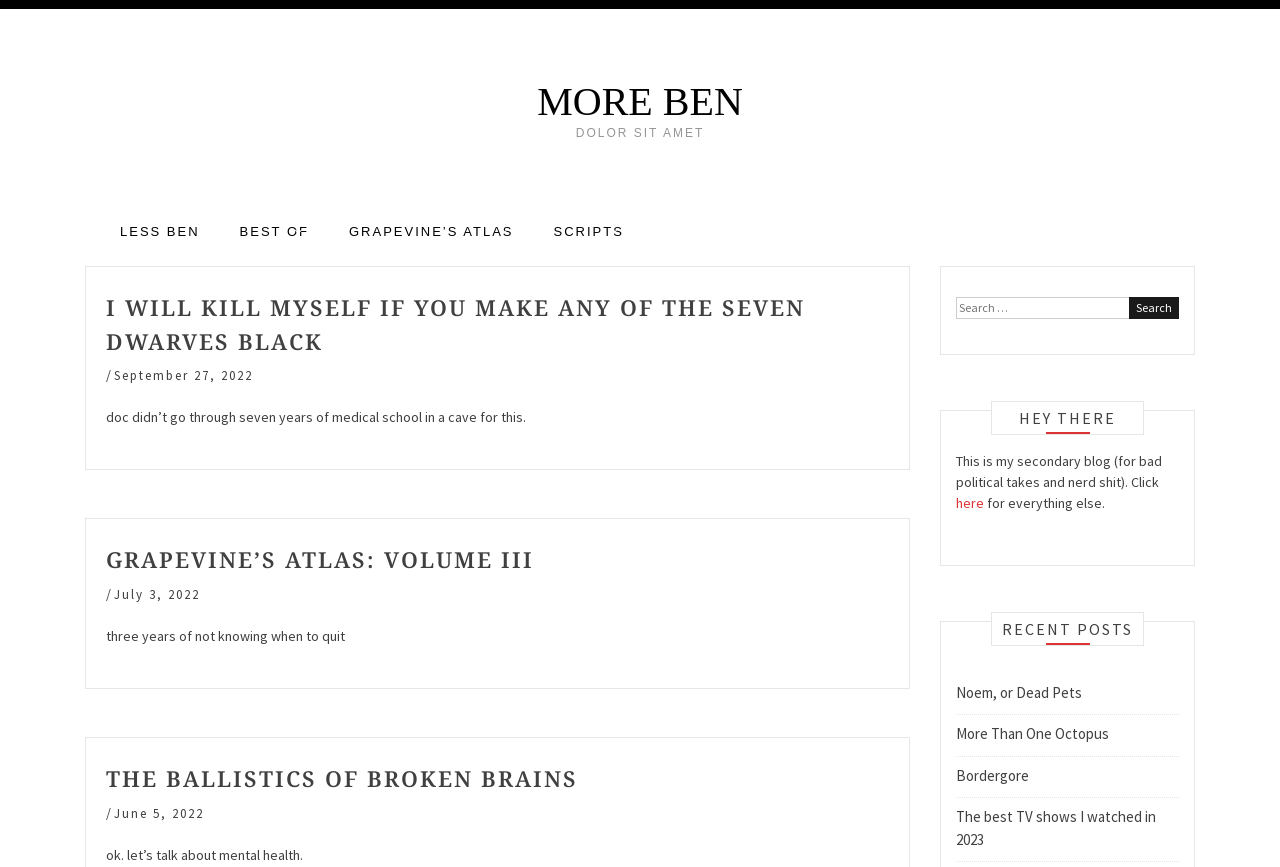Pinpoint the bounding box coordinates of the element to be clicked to execute the instruction: "Go to 'GRAPEVINE’S ATLAS'".

[0.273, 0.244, 0.401, 0.29]